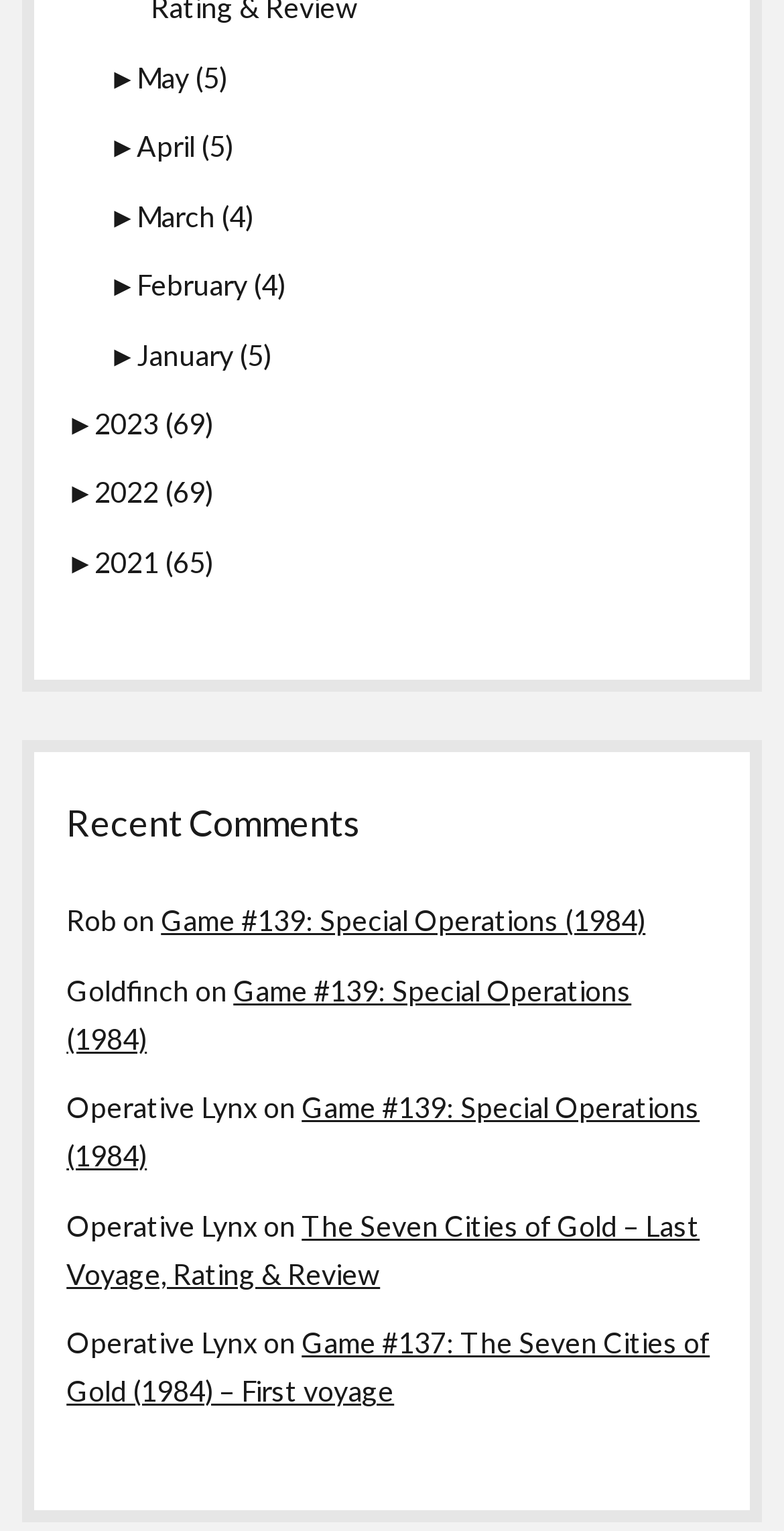Specify the bounding box coordinates for the region that must be clicked to perform the given instruction: "Read Rob's comment".

[0.205, 0.59, 0.823, 0.613]